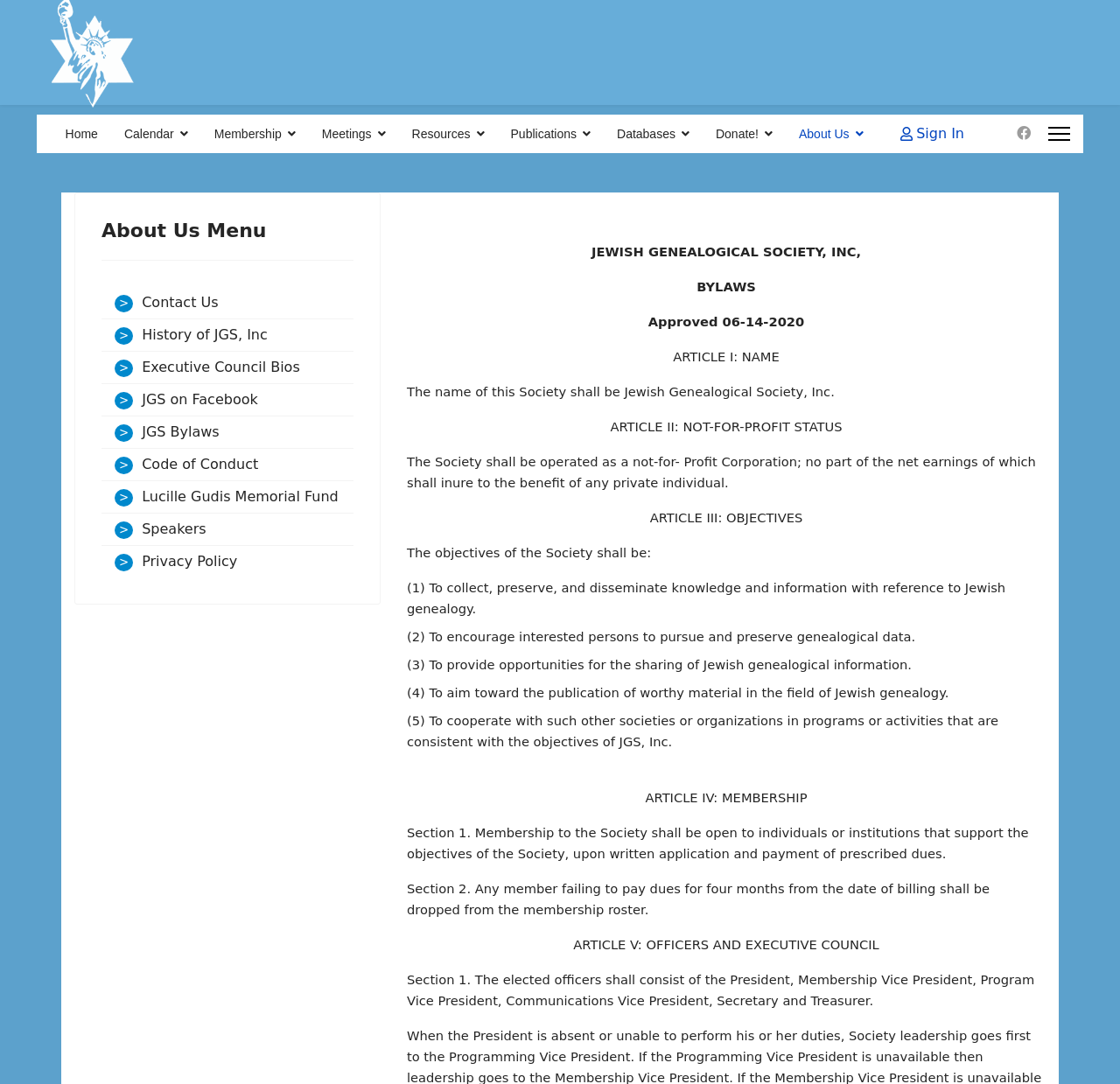Identify and provide the bounding box for the element described by: "Membership".

[0.179, 0.115, 0.276, 0.132]